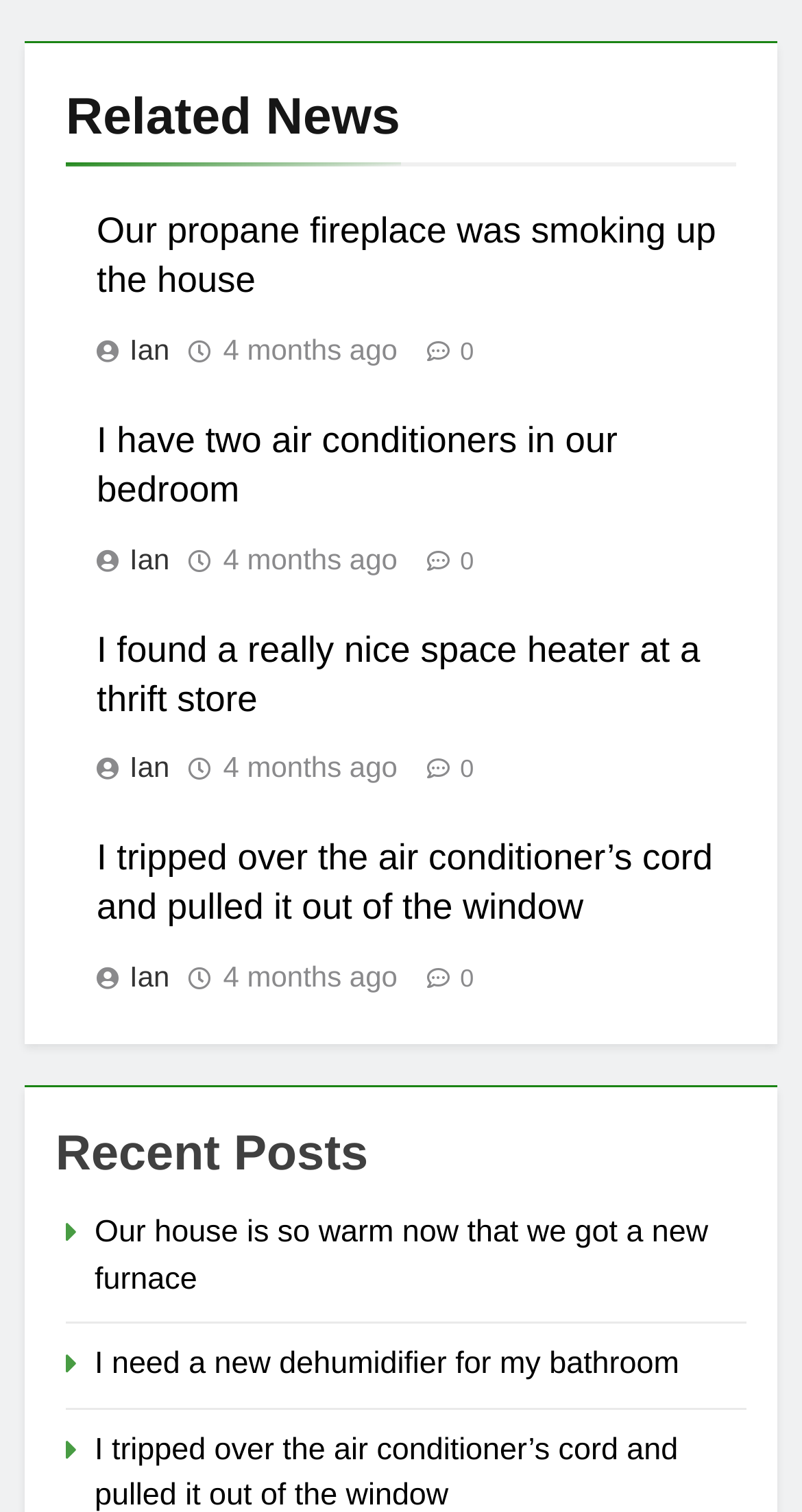Please specify the bounding box coordinates of the area that should be clicked to accomplish the following instruction: "View the post from Ian". The coordinates should consist of four float numbers between 0 and 1, i.e., [left, top, right, bottom].

[0.121, 0.22, 0.229, 0.242]